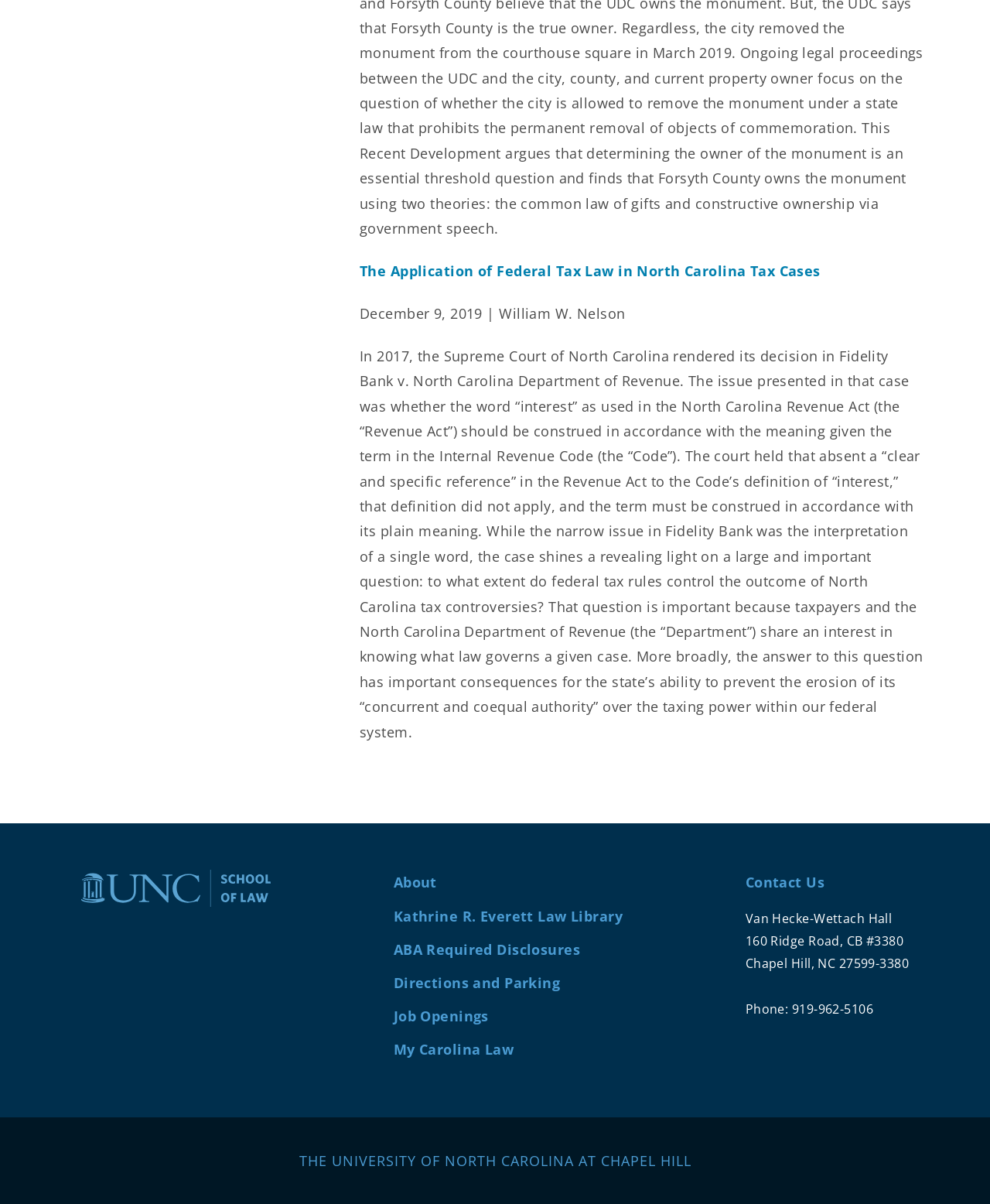What is the title of the article?
Answer the question in as much detail as possible.

I found the title of the article by looking at the link element with the text 'The Application of Federal Tax Law in North Carolina Tax Cases' which is located at the top of the webpage.